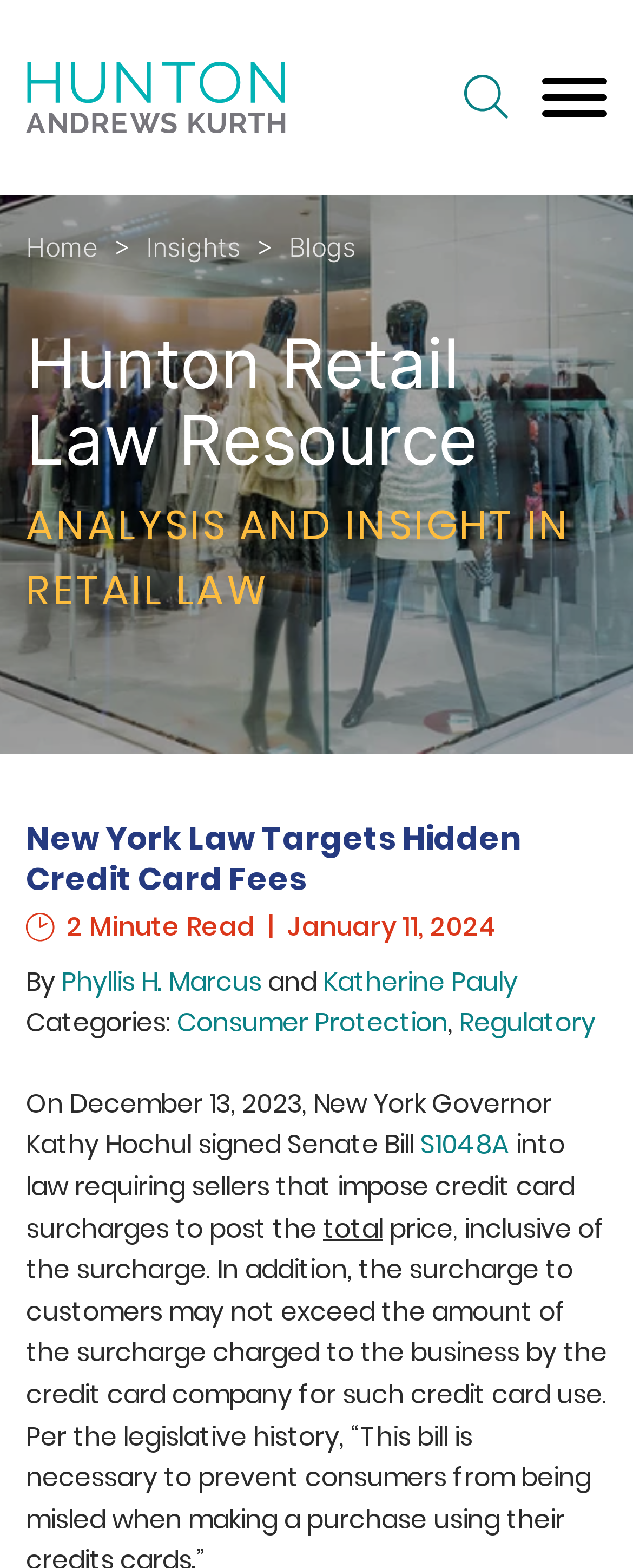Given the following UI element description: "Main Content", find the bounding box coordinates in the webpage screenshot.

[0.151, 0.005, 0.5, 0.042]